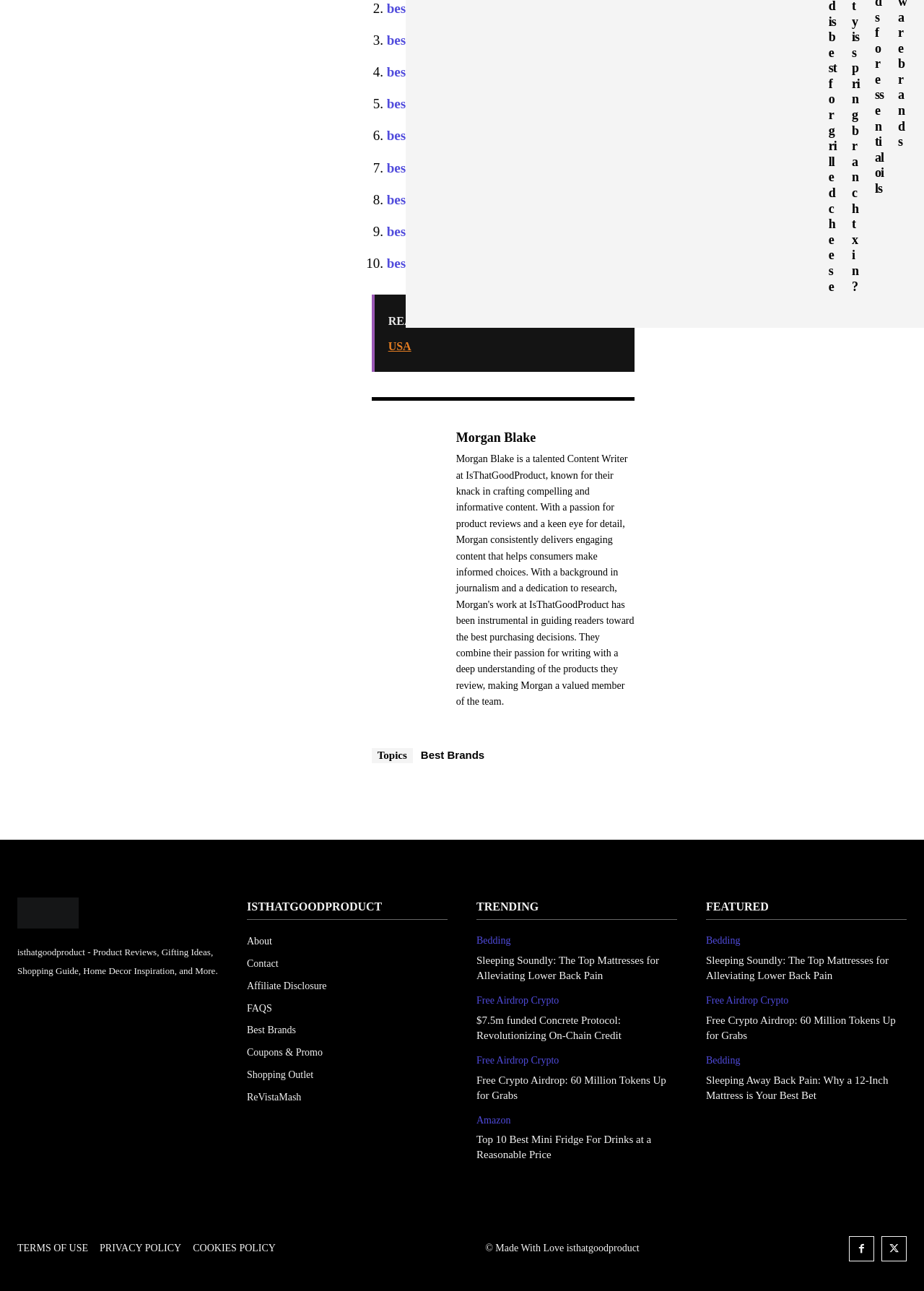Please find the bounding box coordinates of the element that you should click to achieve the following instruction: "click on the link to read more about best japanese brands in the USA". The coordinates should be presented as four float numbers between 0 and 1: [left, top, right, bottom].

[0.402, 0.228, 0.687, 0.288]